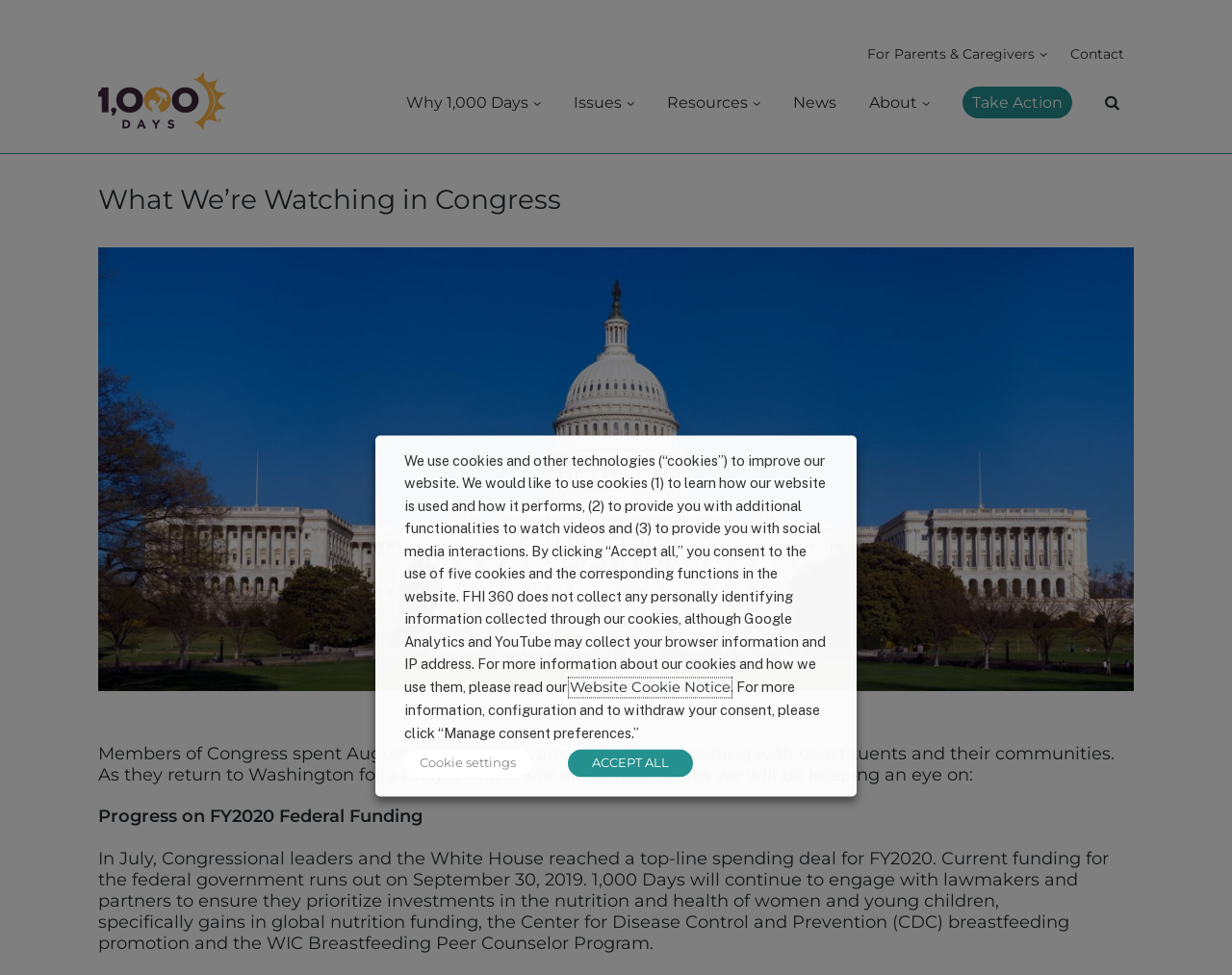Locate the bounding box coordinates of the clickable region to complete the following instruction: "Click on the 'News' link."

[0.643, 0.087, 0.679, 0.123]